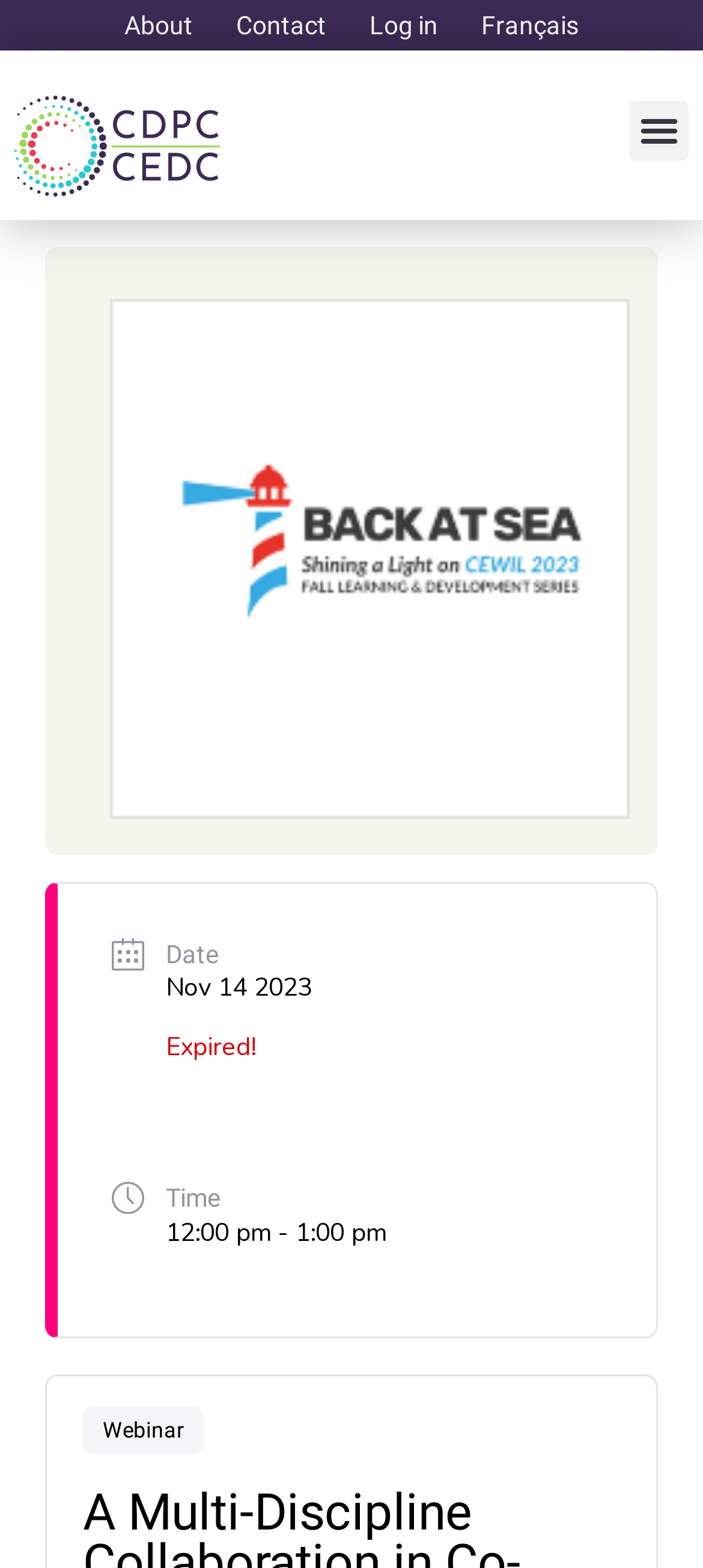Determine the bounding box for the HTML element described here: "Log in". The coordinates should be given as [left, top, right, bottom] with each number being a float between 0 and 1.

[0.505, 0.005, 0.644, 0.028]